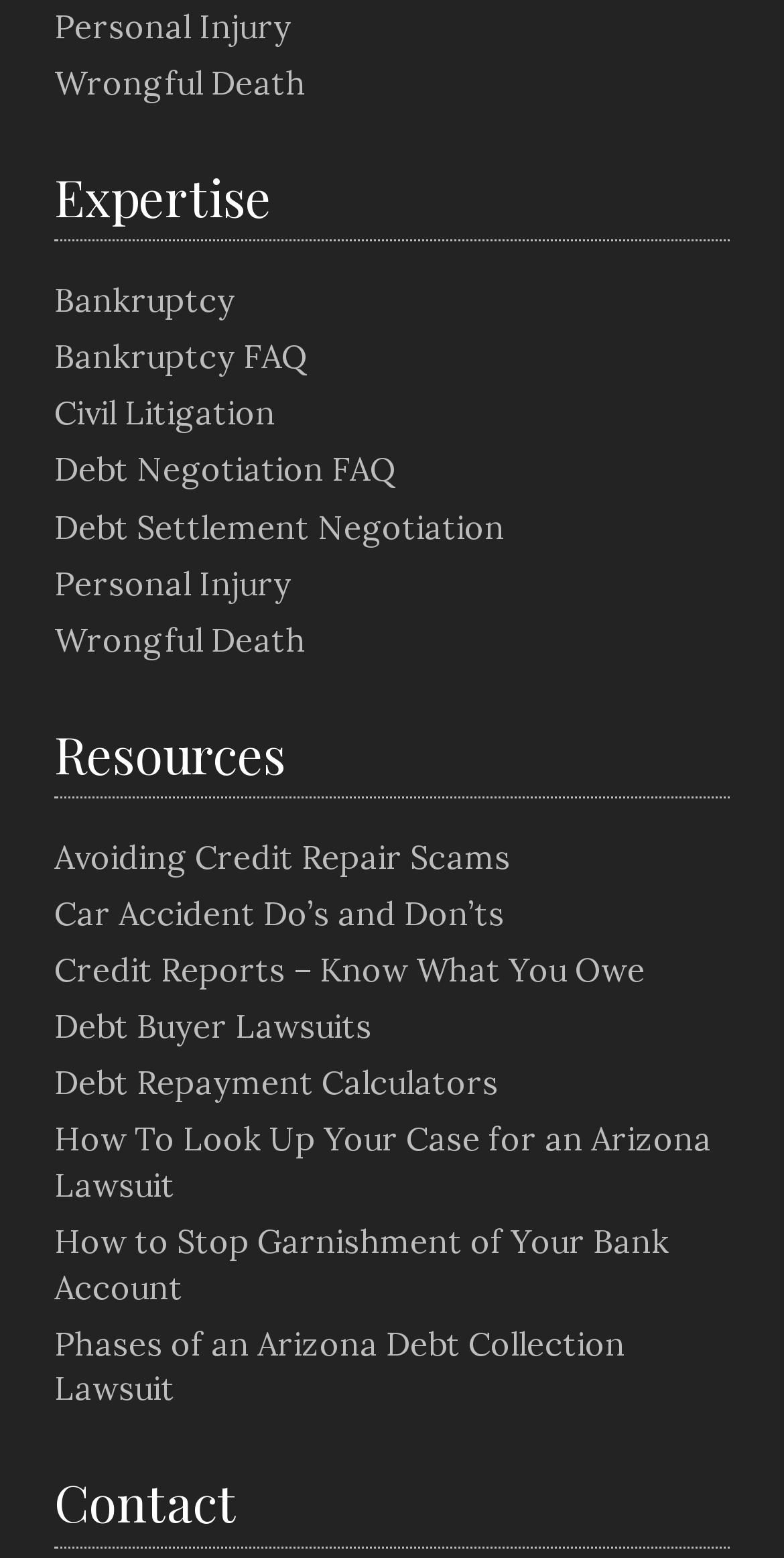Please identify the bounding box coordinates of the clickable region that I should interact with to perform the following instruction: "View Expertise". The coordinates should be expressed as four float numbers between 0 and 1, i.e., [left, top, right, bottom].

[0.069, 0.11, 0.931, 0.155]